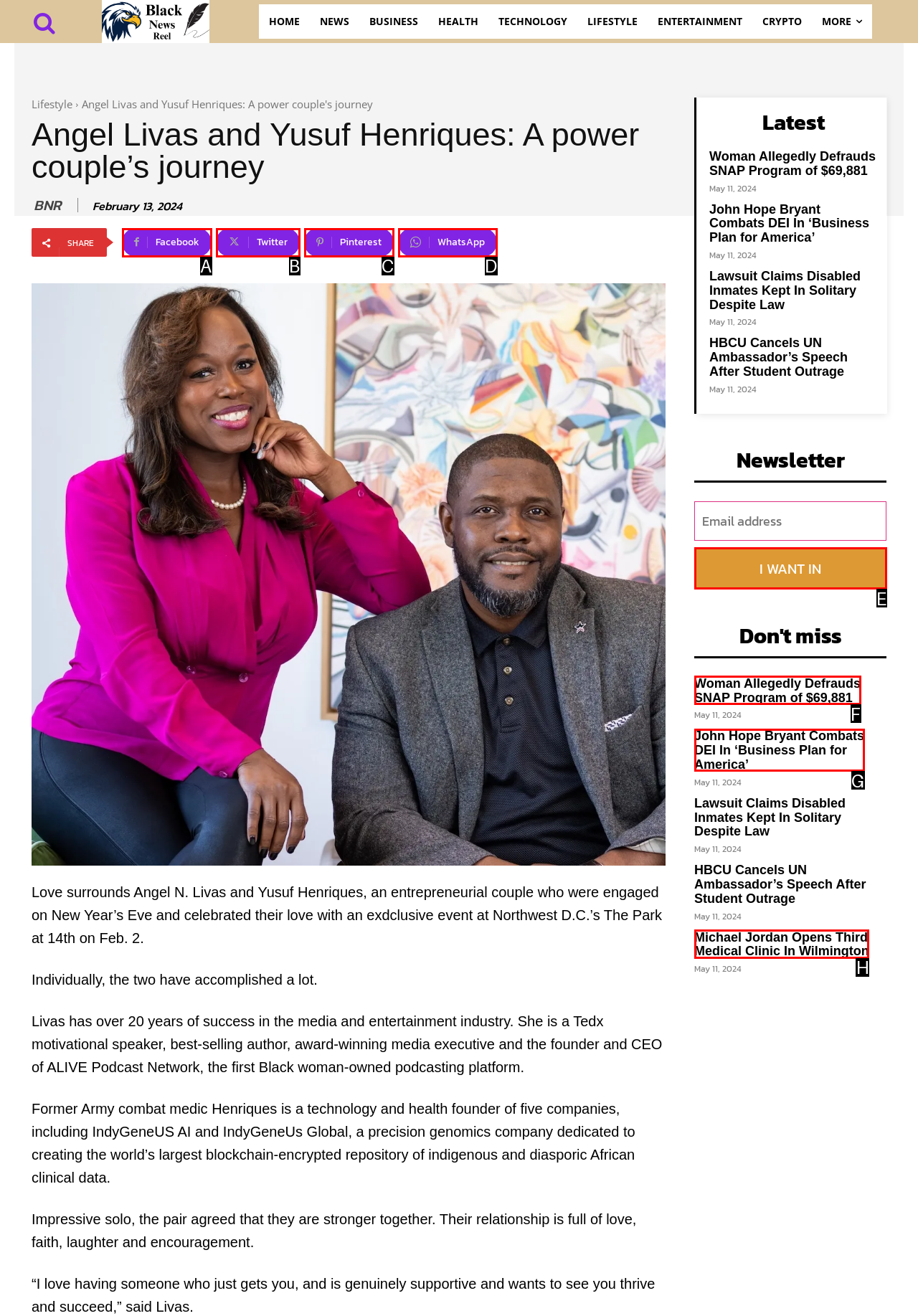Select the letter of the option that corresponds to: I want in
Provide the letter from the given options.

E